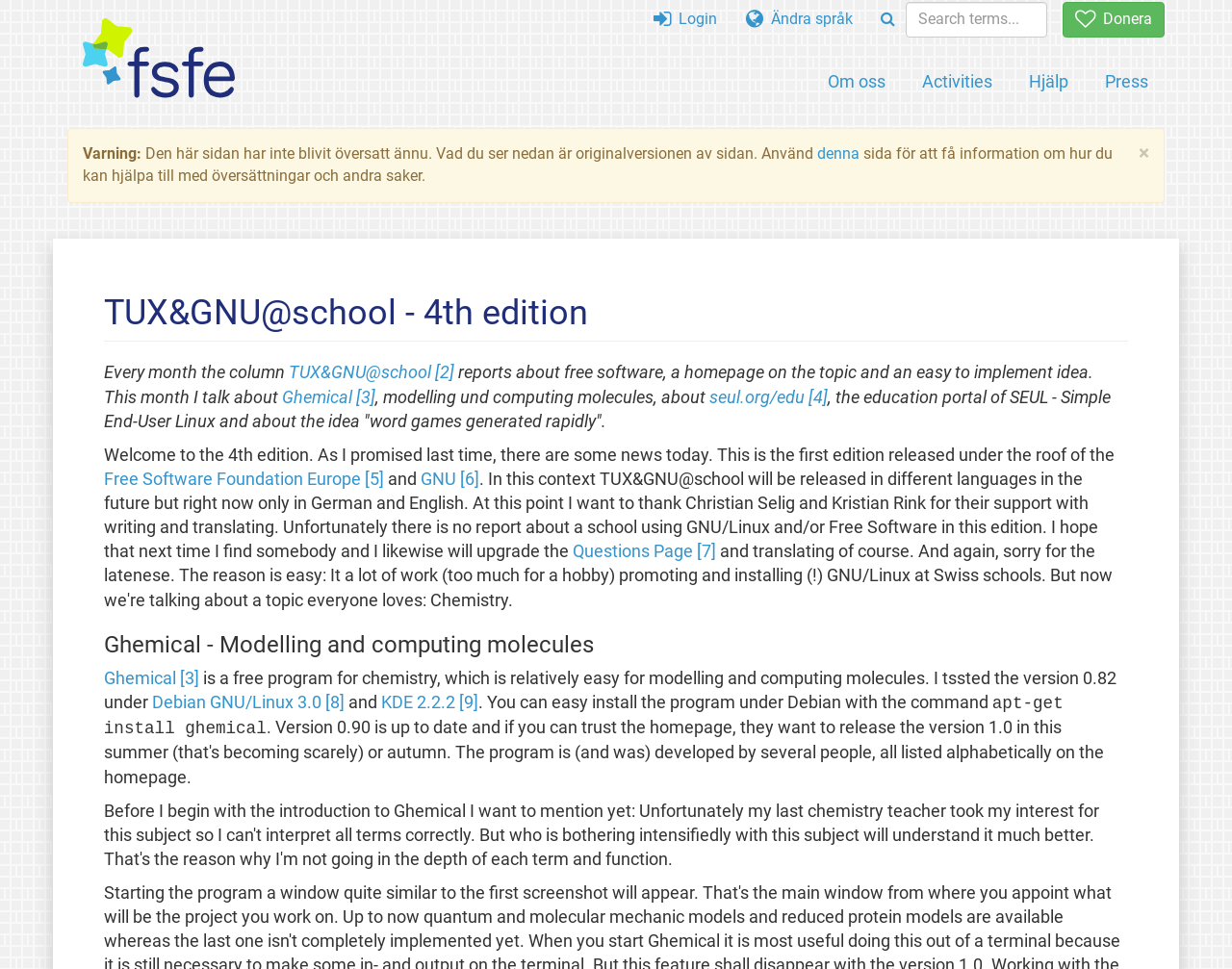Show the bounding box coordinates of the element that should be clicked to complete the task: "Change language".

[0.595, 0.002, 0.702, 0.039]